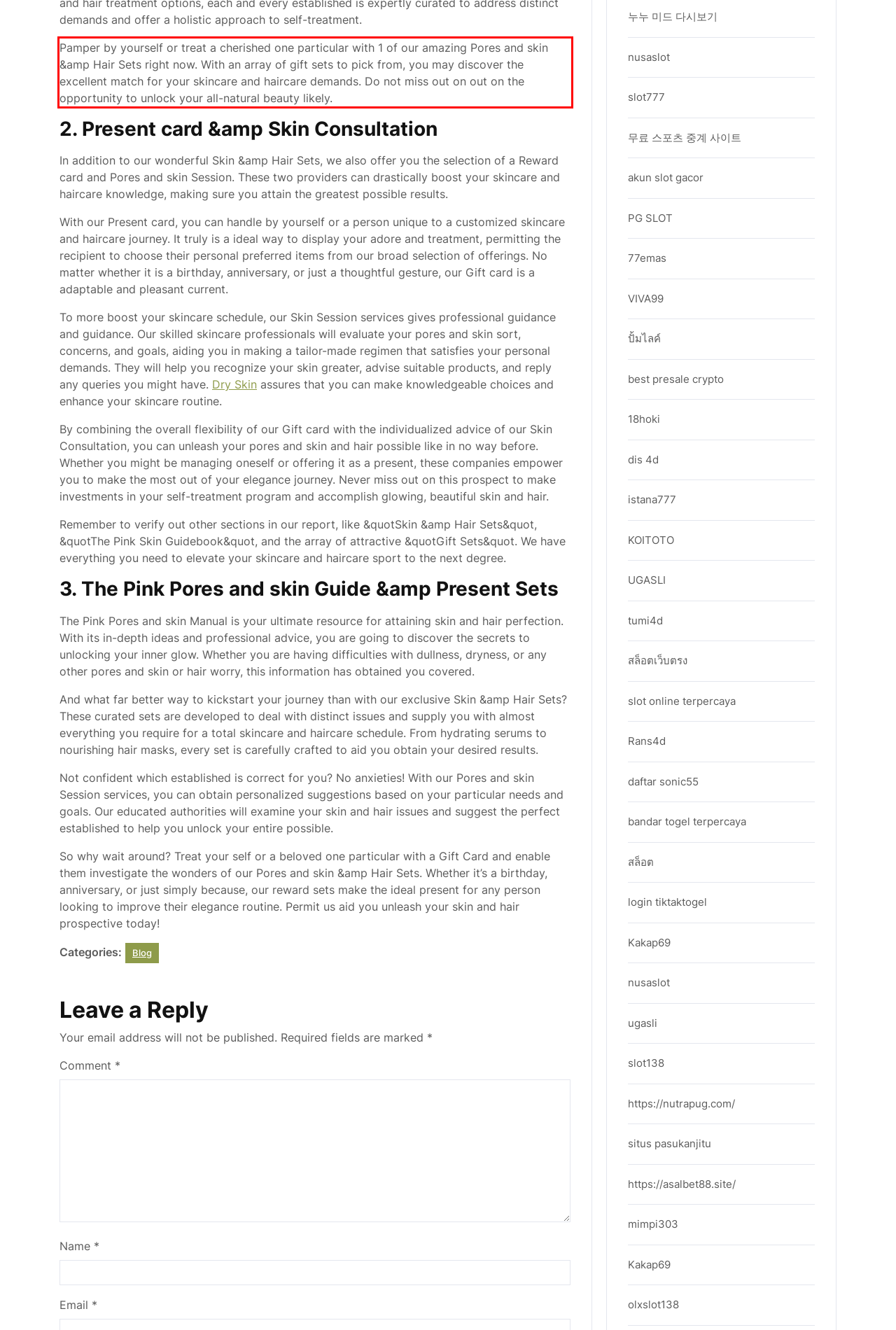Your task is to recognize and extract the text content from the UI element enclosed in the red bounding box on the webpage screenshot.

Pamper by yourself or treat a cherished one particular with 1 of our amazing Pores and skin &amp Hair Sets right now. With an array of gift sets to pick from, you may discover the excellent match for your skincare and haircare demands. Do not miss out on out on the opportunity to unlock your all-natural beauty likely.